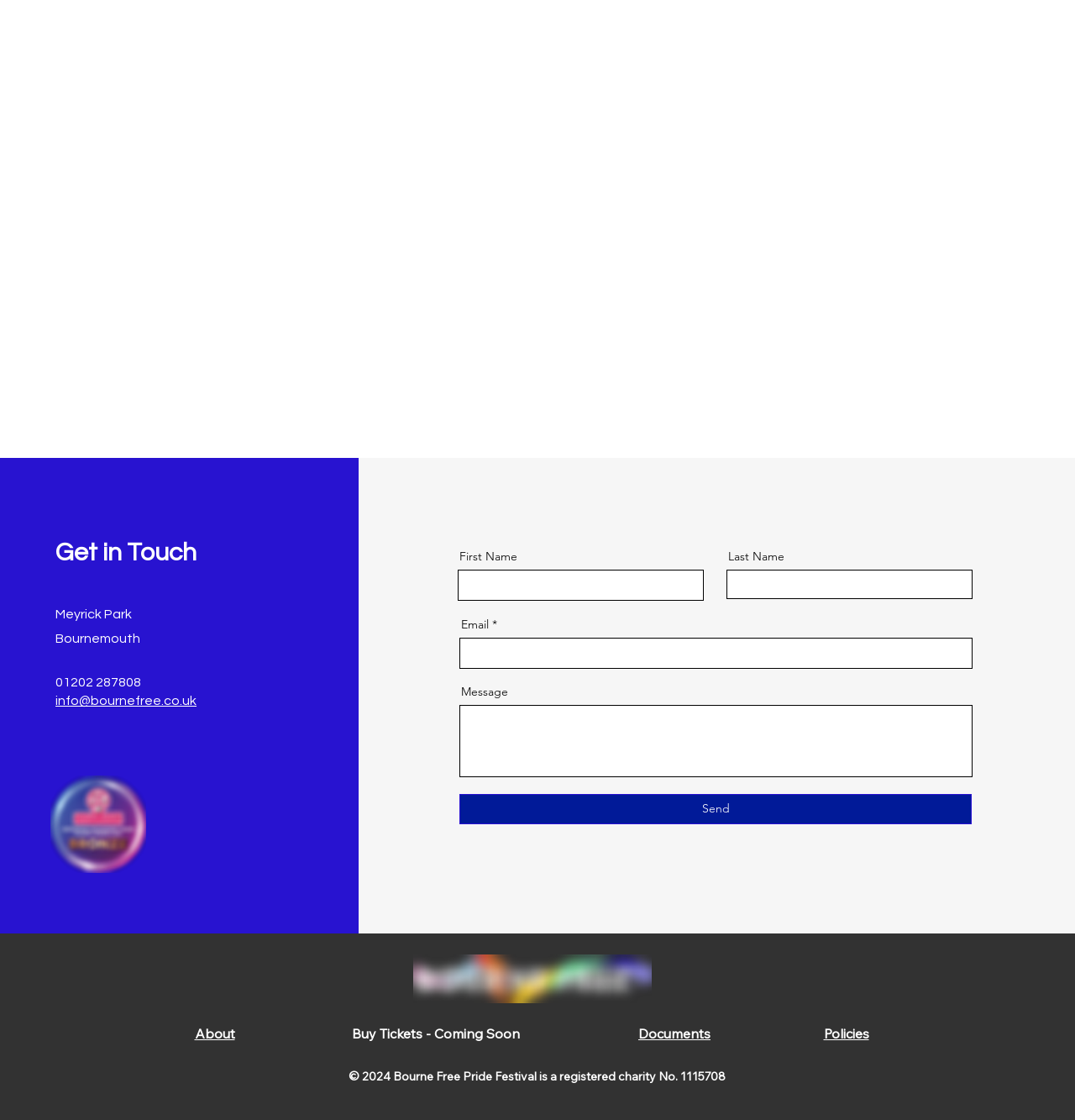Identify the coordinates of the bounding box for the element that must be clicked to accomplish the instruction: "Enter your Email".

[0.427, 0.569, 0.905, 0.597]